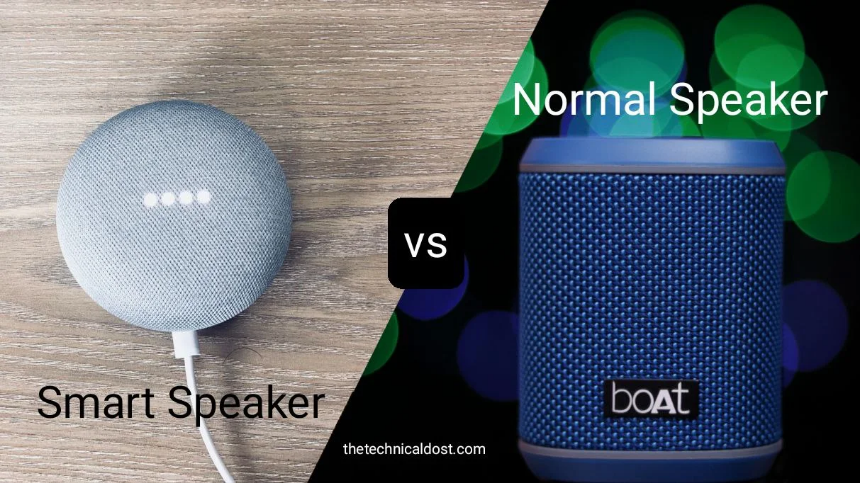What is the surface material where the smart speaker is placed?
Refer to the image and provide a detailed answer to the question.

The caption states that the smart speaker sits on a warm wooden surface, conveying a contemporary home setting.